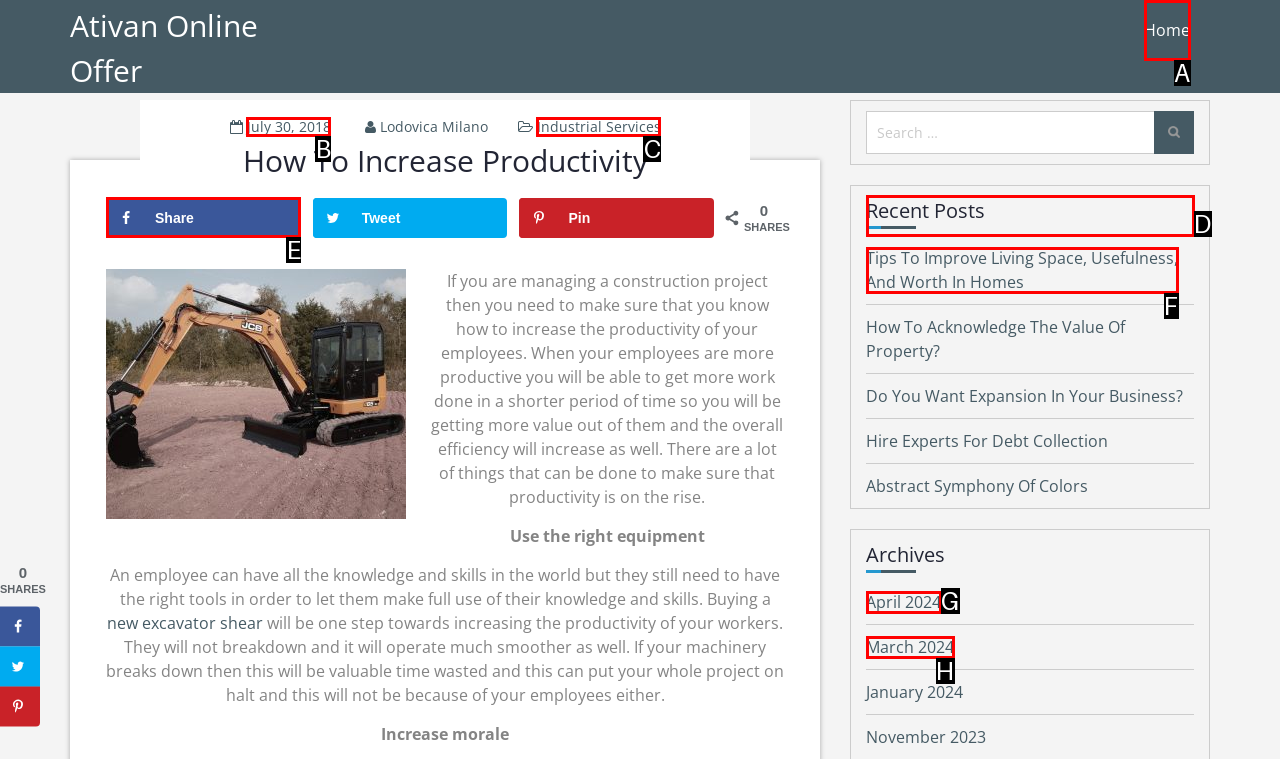To complete the instruction: Click on the 'Recent Posts' section, which HTML element should be clicked?
Respond with the option's letter from the provided choices.

D